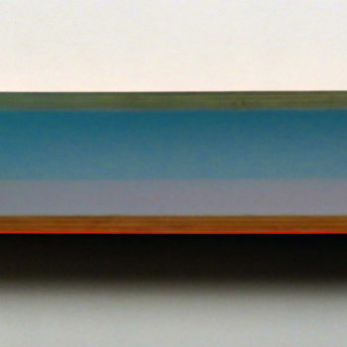What is Heather Hutchison's fascination with?
Answer the question with a thorough and detailed explanation.

The caption states that Heather Hutchison is fascinated with how light interacts with different materials, which is a central theme in her broader exploration of light sculptures and paintings.